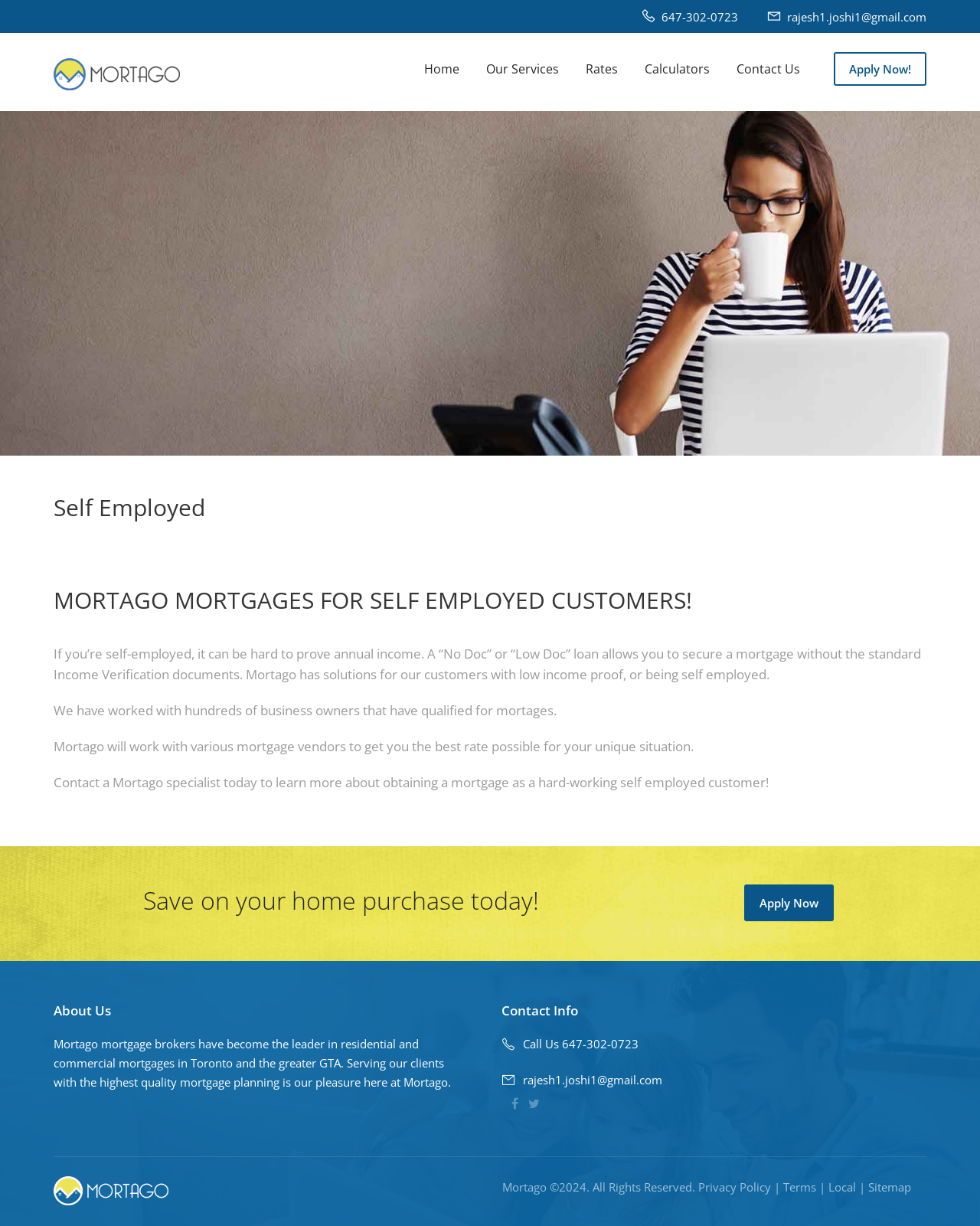Look at the image and give a detailed response to the following question: What is the copyright year mentioned on the webpage?

At the bottom of the webpage, the copyright information 'Mortago ©2024. All Rights Reserved.' is displayed, indicating that the copyright year is 2024.